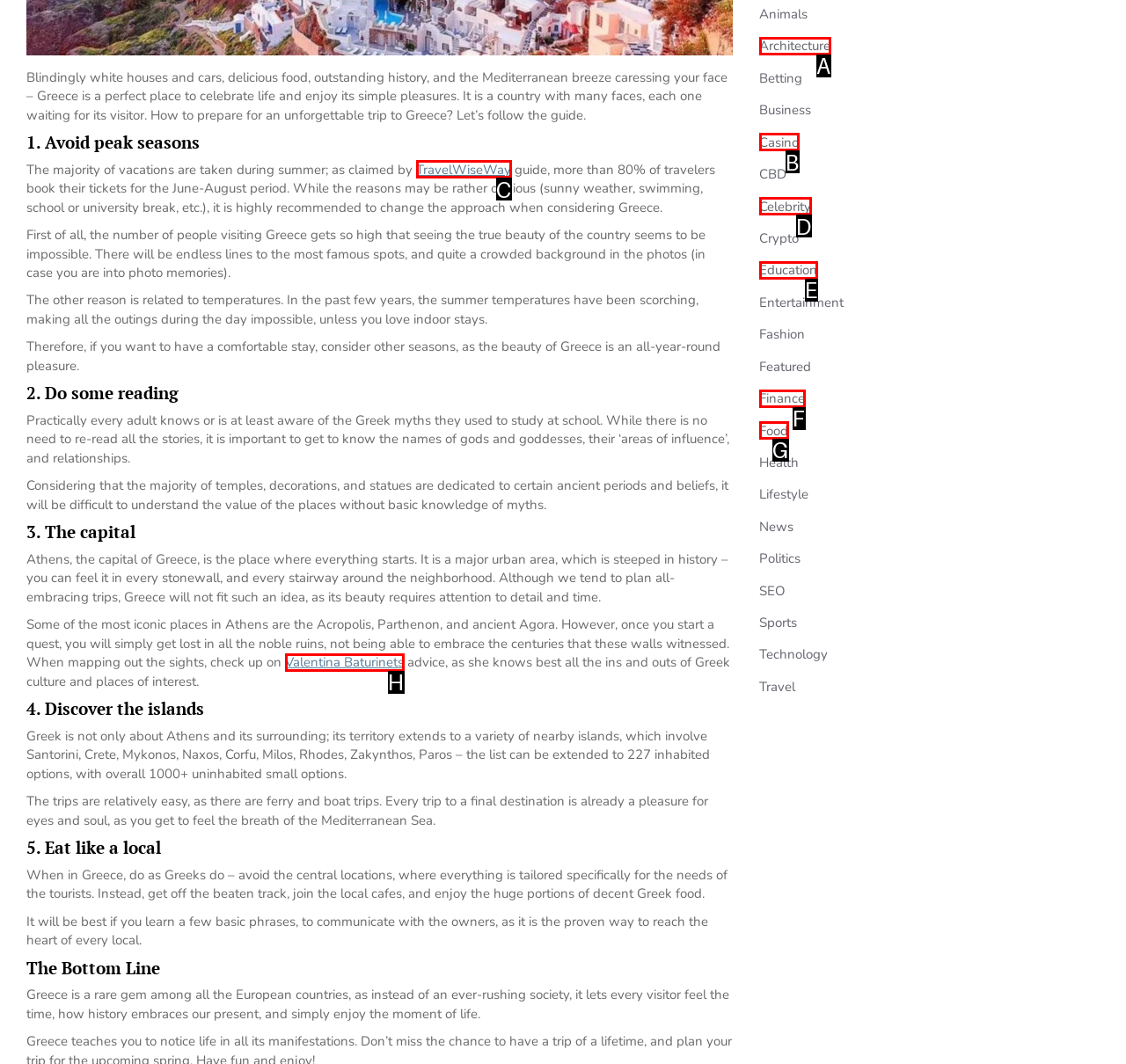Select the option that aligns with the description: Accessibility
Respond with the letter of the correct choice from the given options.

None